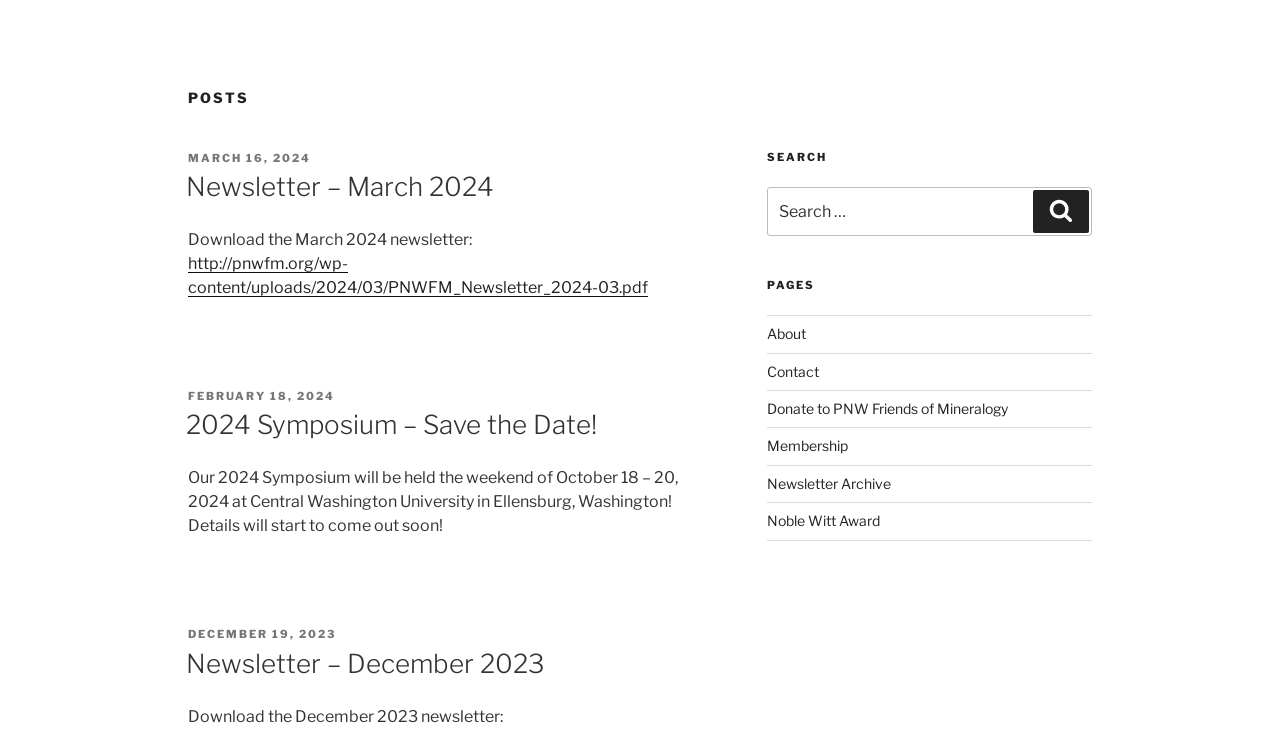Please identify the bounding box coordinates of the element's region that needs to be clicked to fulfill the following instruction: "View the 2024 Symposium details". The bounding box coordinates should consist of four float numbers between 0 and 1, i.e., [left, top, right, bottom].

[0.147, 0.557, 0.556, 0.606]